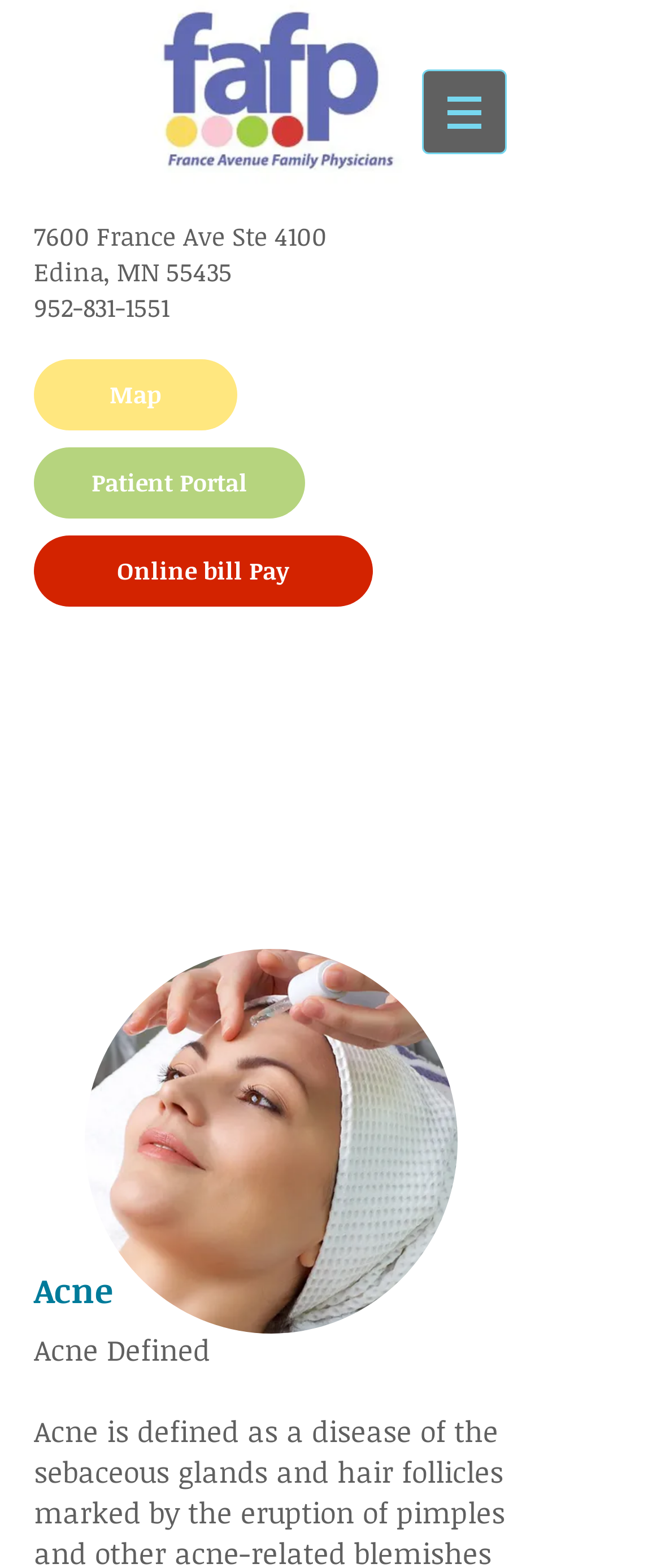Extract the bounding box coordinates of the UI element described: "952-831-1551". Provide the coordinates in the format [left, top, right, bottom] with values ranging from 0 to 1.

[0.051, 0.185, 0.256, 0.206]